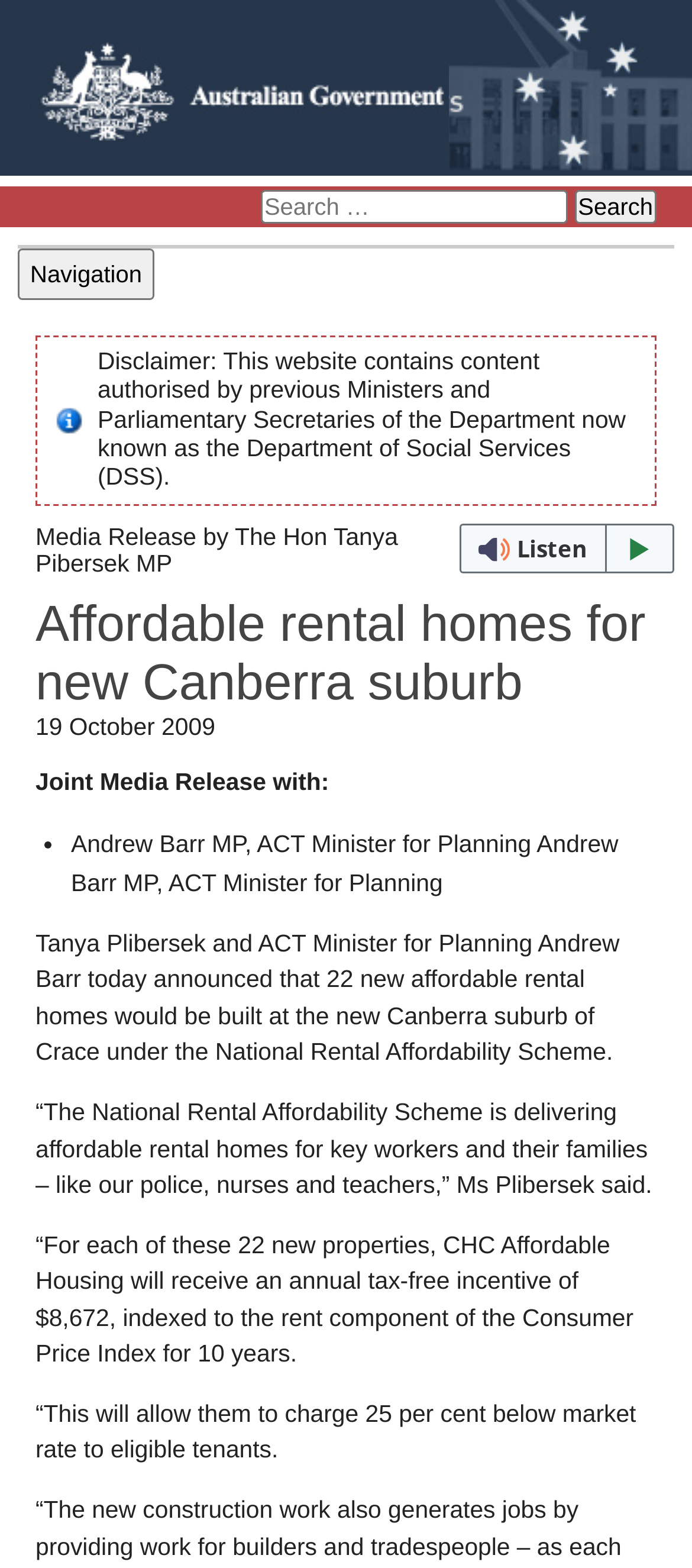Identify the bounding box coordinates for the UI element described as follows: parent_node: Search for: value="Search". Use the format (top-left x, top-left y, bottom-right x, bottom-right y) and ensure all values are floating point numbers between 0 and 1.

[0.83, 0.121, 0.949, 0.143]